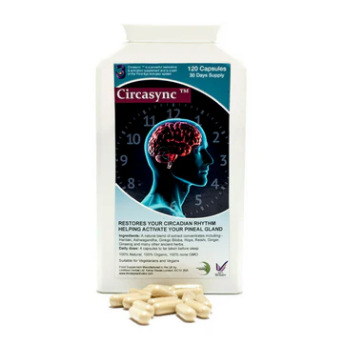What is the number of capsules in the container?
Refer to the image and offer an in-depth and detailed answer to the question.

The label on the packaging notes that the product contains 120 capsules, which is equivalent to a 30-day supply, suggesting that the recommended dosage is 4 capsules per day.